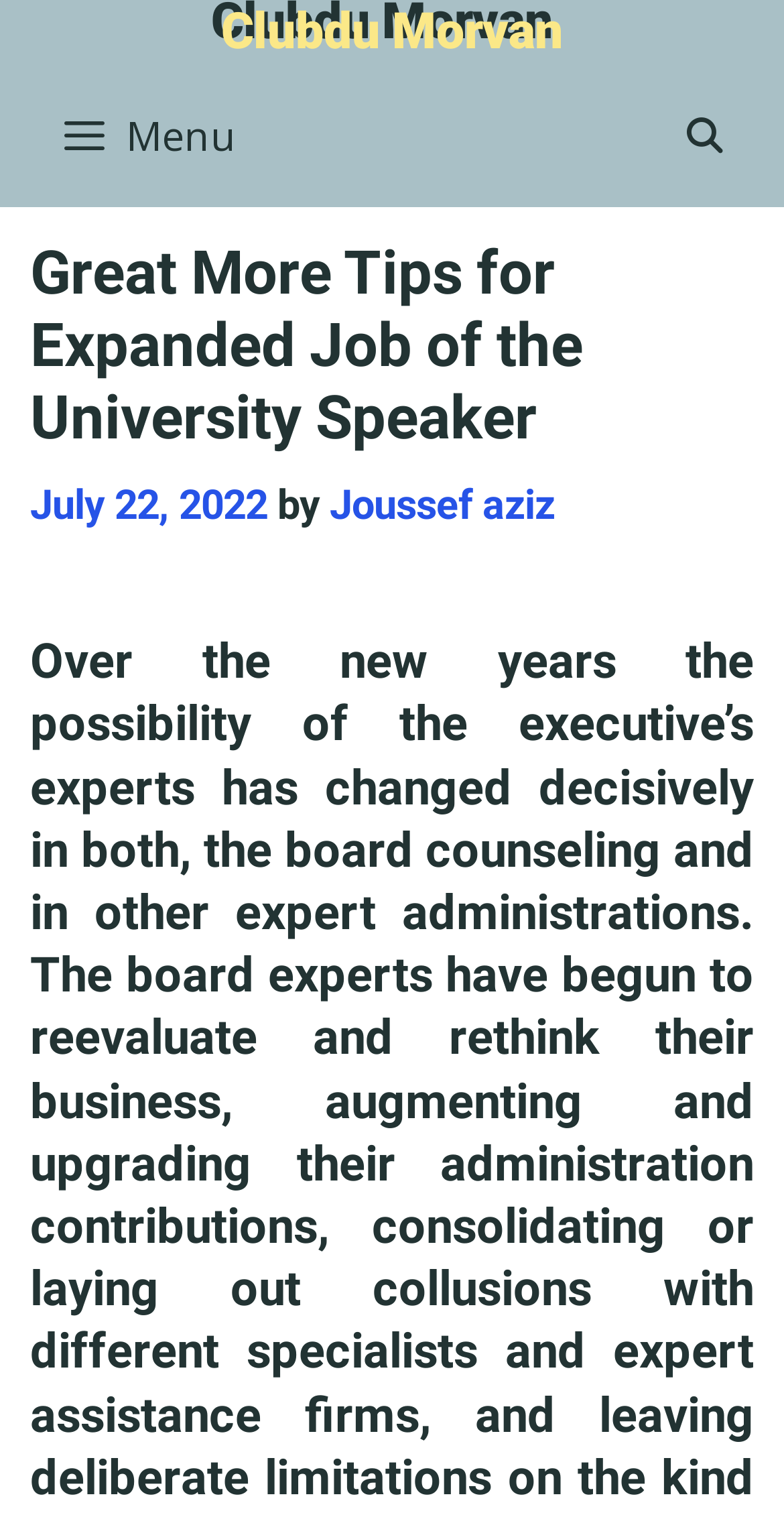Please find the main title text of this webpage.

Great More Tips for Expanded Job of the University Speaker